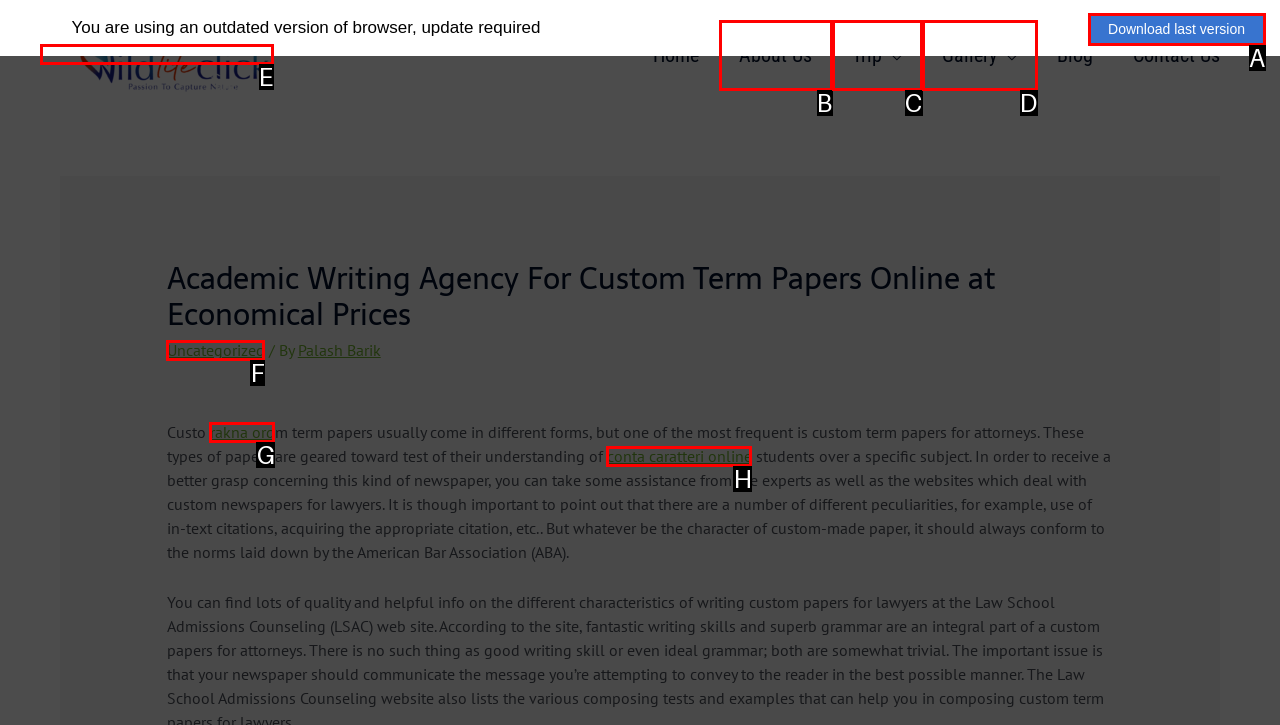Please determine which option aligns with the description: Download last version. Respond with the option’s letter directly from the available choices.

A